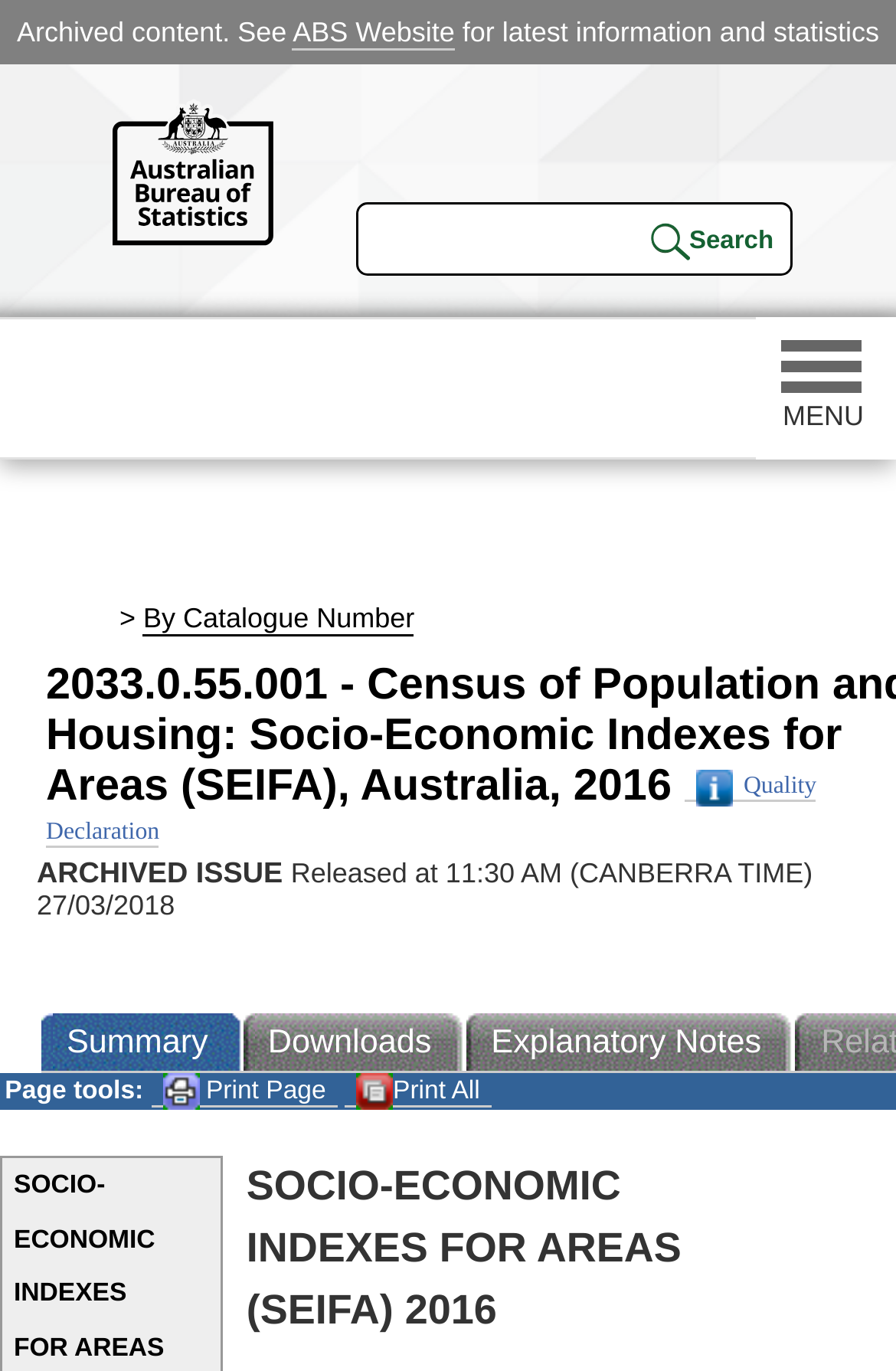Give a detailed overview of the webpage's appearance and contents.

The webpage is about the Census of Population and Housing: Socio-Economic Indexes for Areas (SEIFA) in Australia, 2016. At the top-left corner, there is an archived content notice with a link to the ABS Website. Below this notice, there is an Australian Bureau of Statistics (ABS) logo. 

On the top-right side, there is a search bar with a textbox and a search button. Next to the search bar, there is a "MENU" link. 

On the left side of the page, there are five main links: "Statistics", "Census", "Participating in a survey", and "About". Below these links, there is a ">" symbol followed by a "By Catalogue Number" link. 

In the main content area, there is a "Quality Declaration" link with an image next to it. Below this link, there is an "ARCHIVED ISSUE" notice with the release date and time. 

Under the release information, there are two links: "Downloads" and "Explanatory Notes". 

At the bottom of the page, there is a layout table row with a "Page tools" section. This section contains two links: "Print Print Page" and "Print all pages in this product Print All", each with a corresponding print icon image.